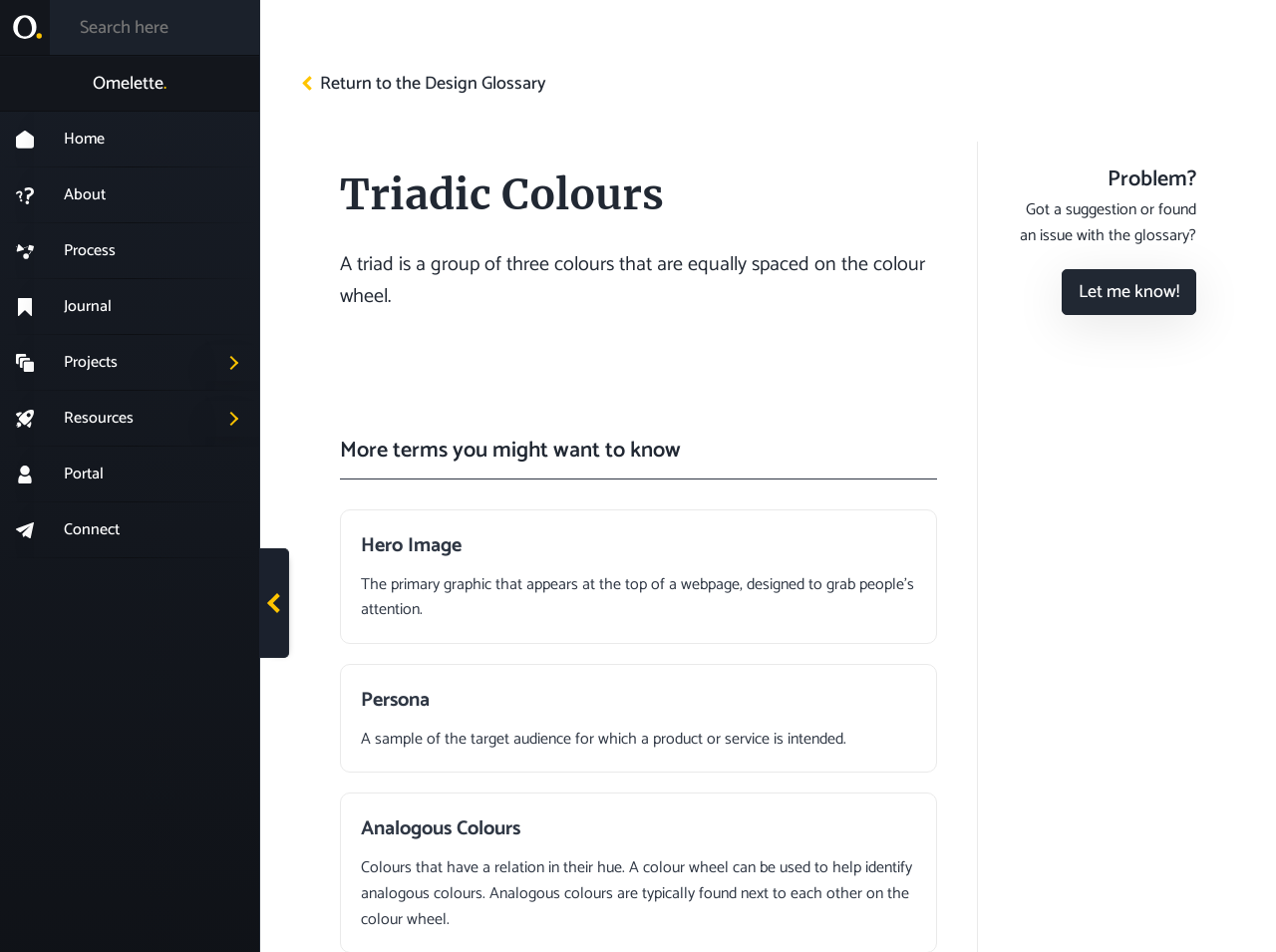What is a sample of the target audience for a product or service?
Please use the image to provide an in-depth answer to the question.

The link element with the text 'Persona A sample of the target audience for which a product or service is intended.' provides the answer, which is Persona.